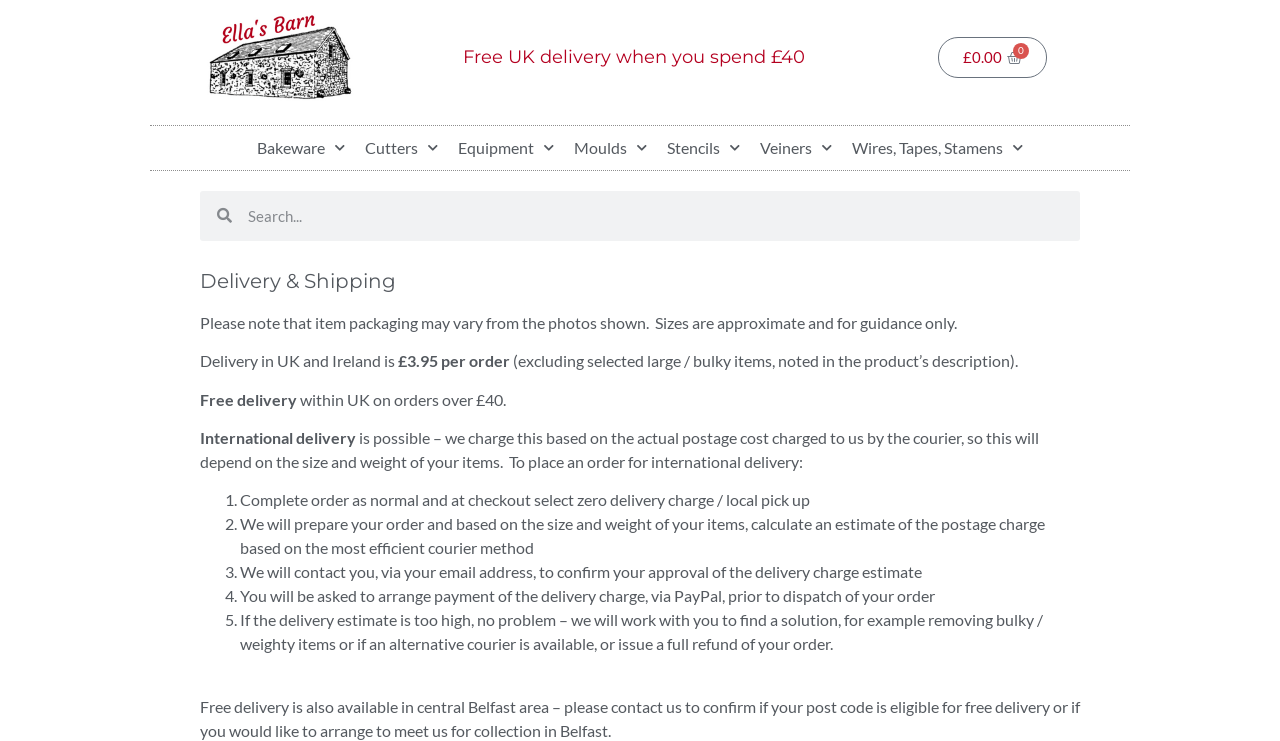How many steps are involved in placing an international delivery order?
Using the image as a reference, answer the question with a short word or phrase.

5